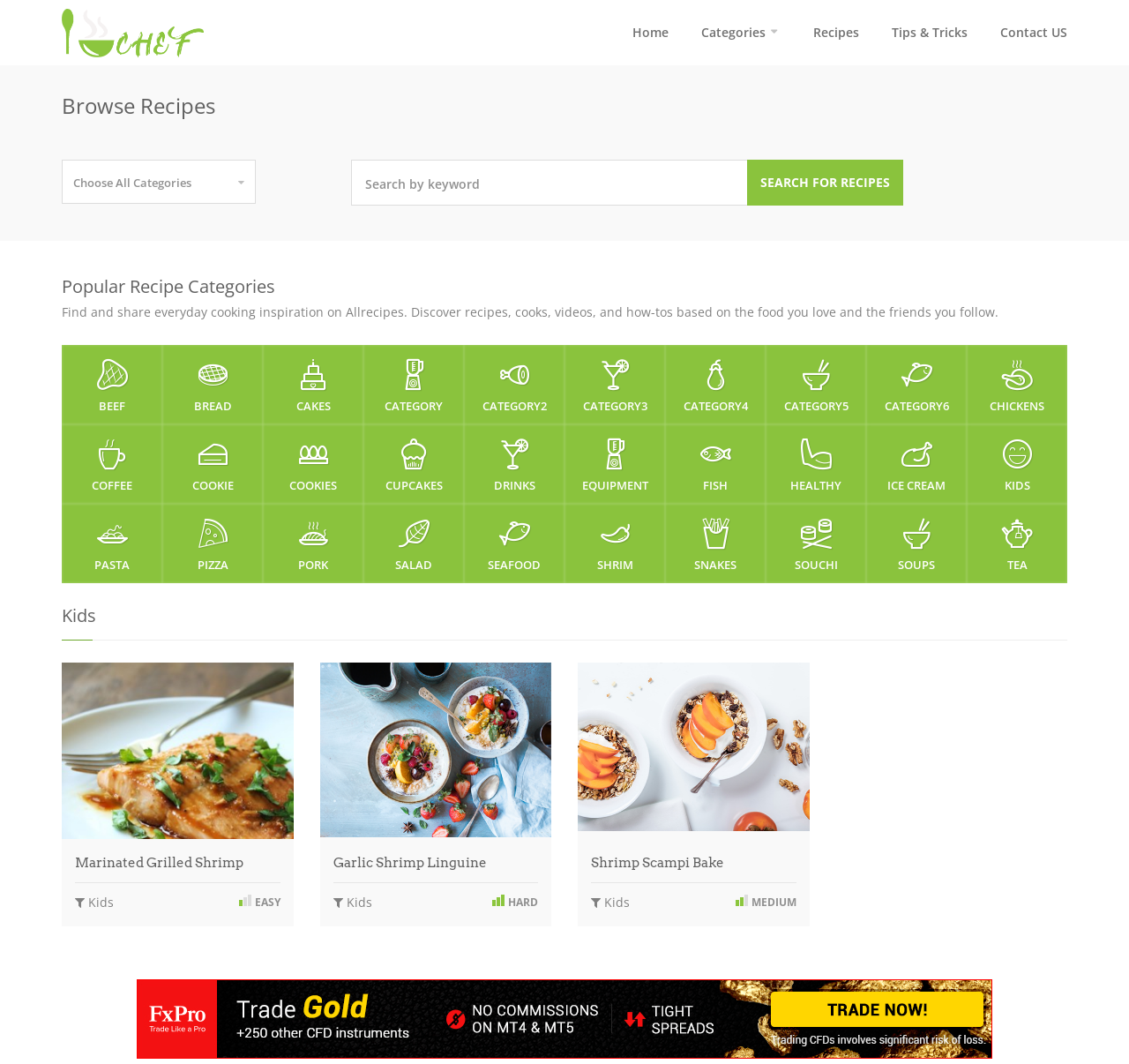Determine the bounding box coordinates of the clickable region to carry out the instruction: "Click on the 'CONTACT US' link".

[0.873, 0.0, 0.945, 0.061]